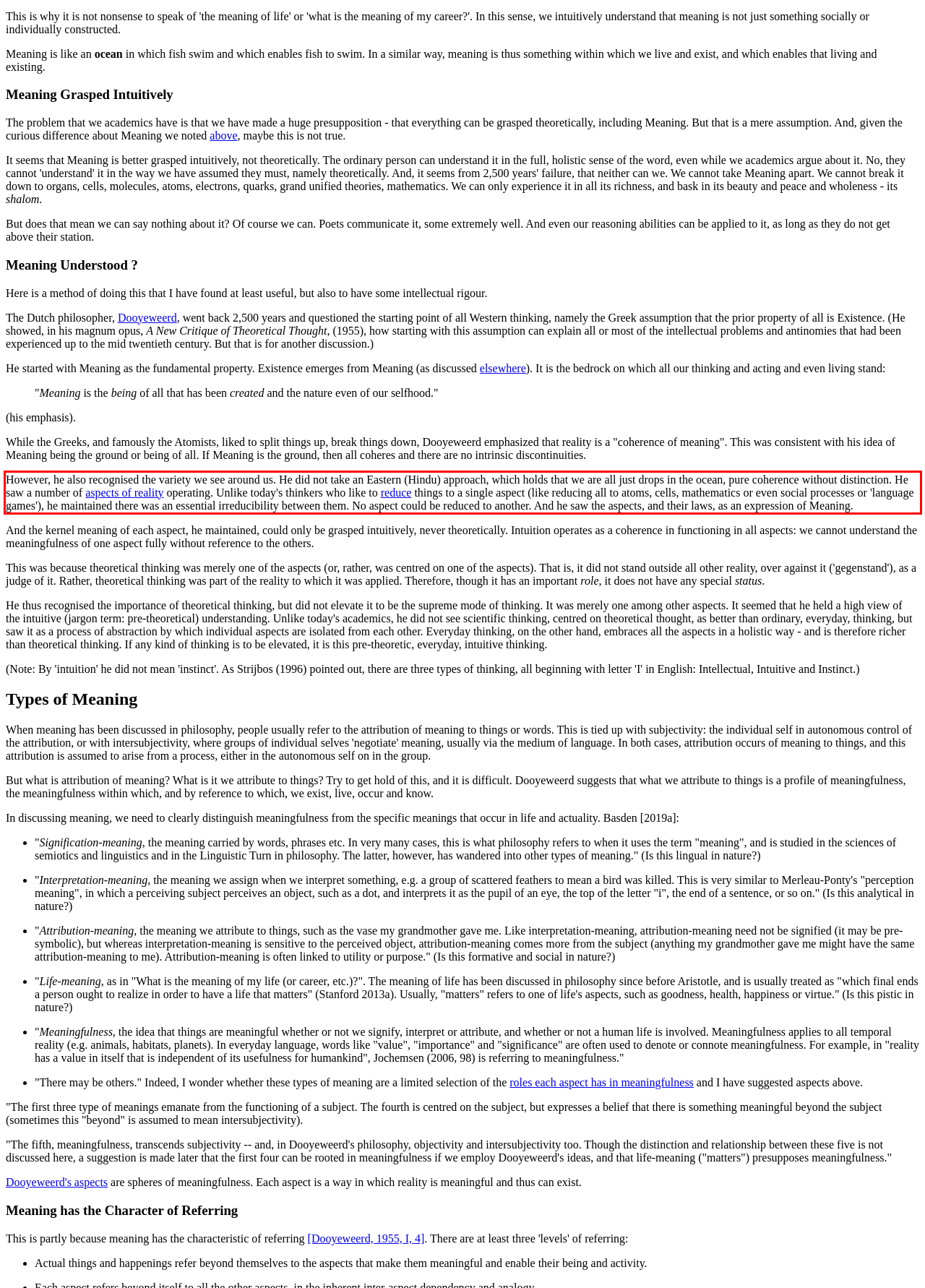Given a webpage screenshot with a red bounding box, perform OCR to read and deliver the text enclosed by the red bounding box.

However, he also recognised the variety we see around us. He did not take an Eastern (Hindu) approach, which holds that we are all just drops in the ocean, pure coherence without distinction. He saw a number of aspects of reality operating. Unlike today's thinkers who like to reduce things to a single aspect (like reducing all to atoms, cells, mathematics or even social processes or 'language games'), he maintained there was an essential irreducibility between them. No aspect could be reduced to another. And he saw the aspects, and their laws, as an expression of Meaning.